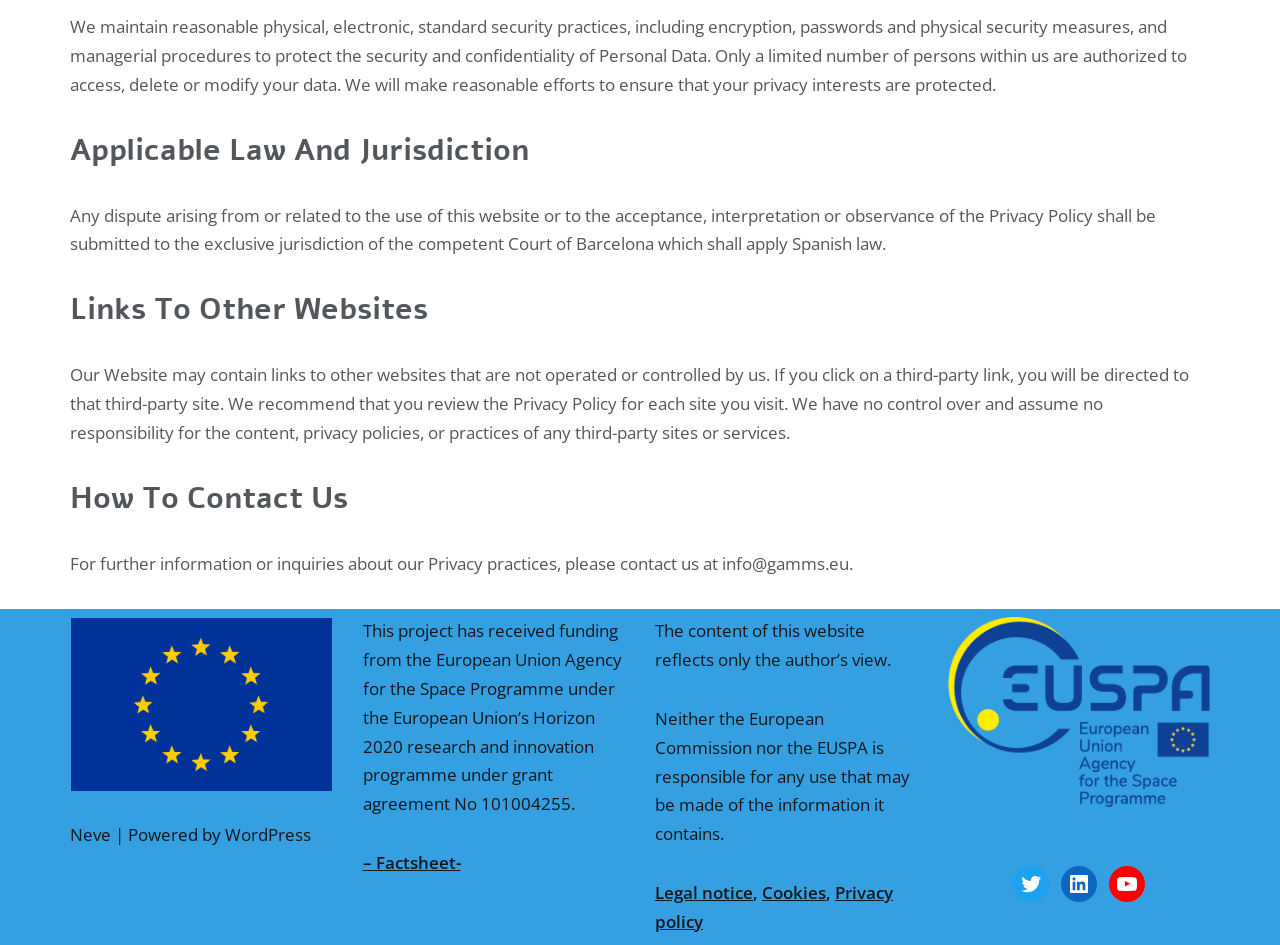Give a short answer to this question using one word or a phrase:
What is the purpose of the security practices?

Protect Personal Data